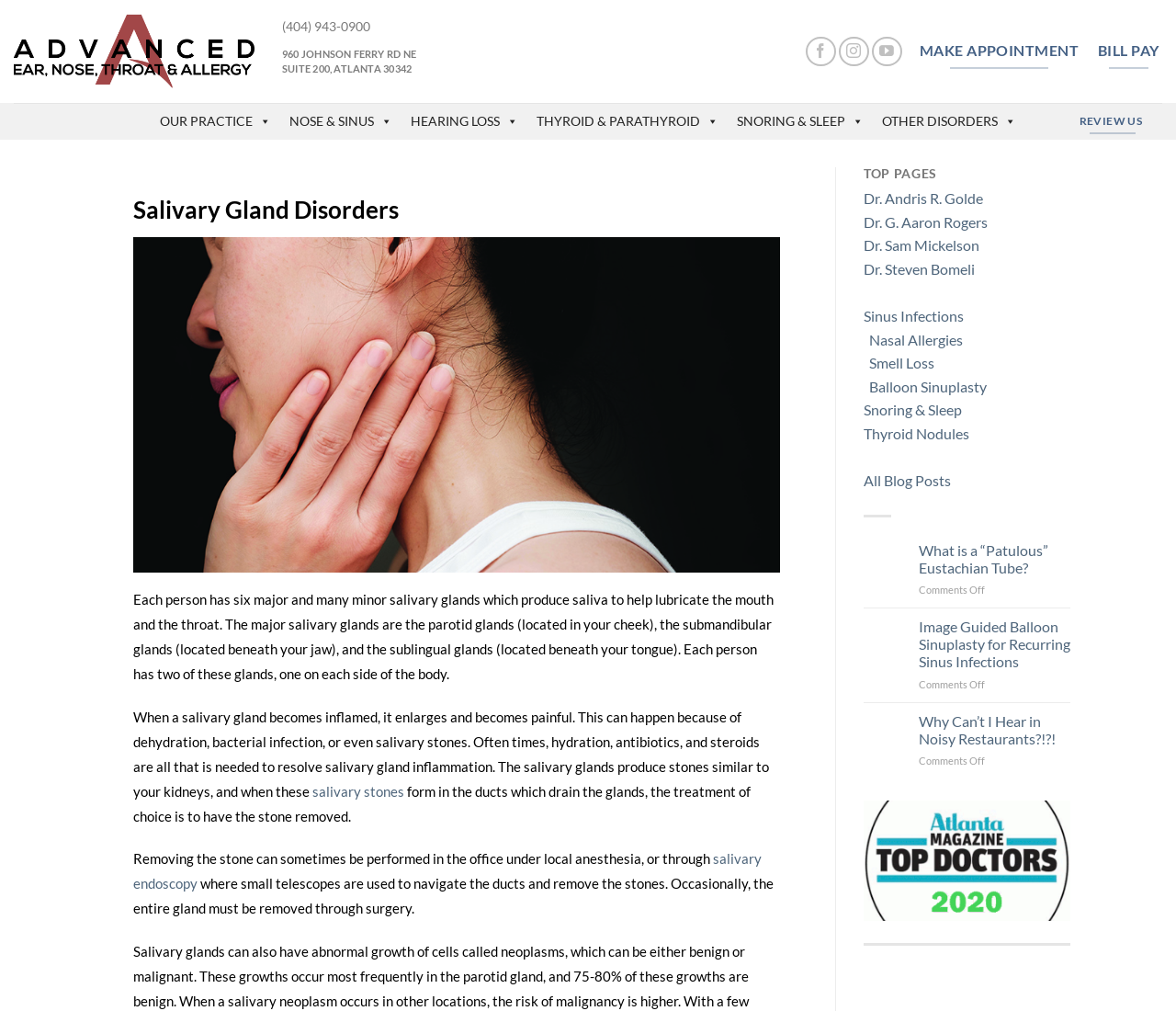Identify the bounding box coordinates of the HTML element based on this description: "Dr. Sam Mickelson".

[0.734, 0.234, 0.833, 0.251]